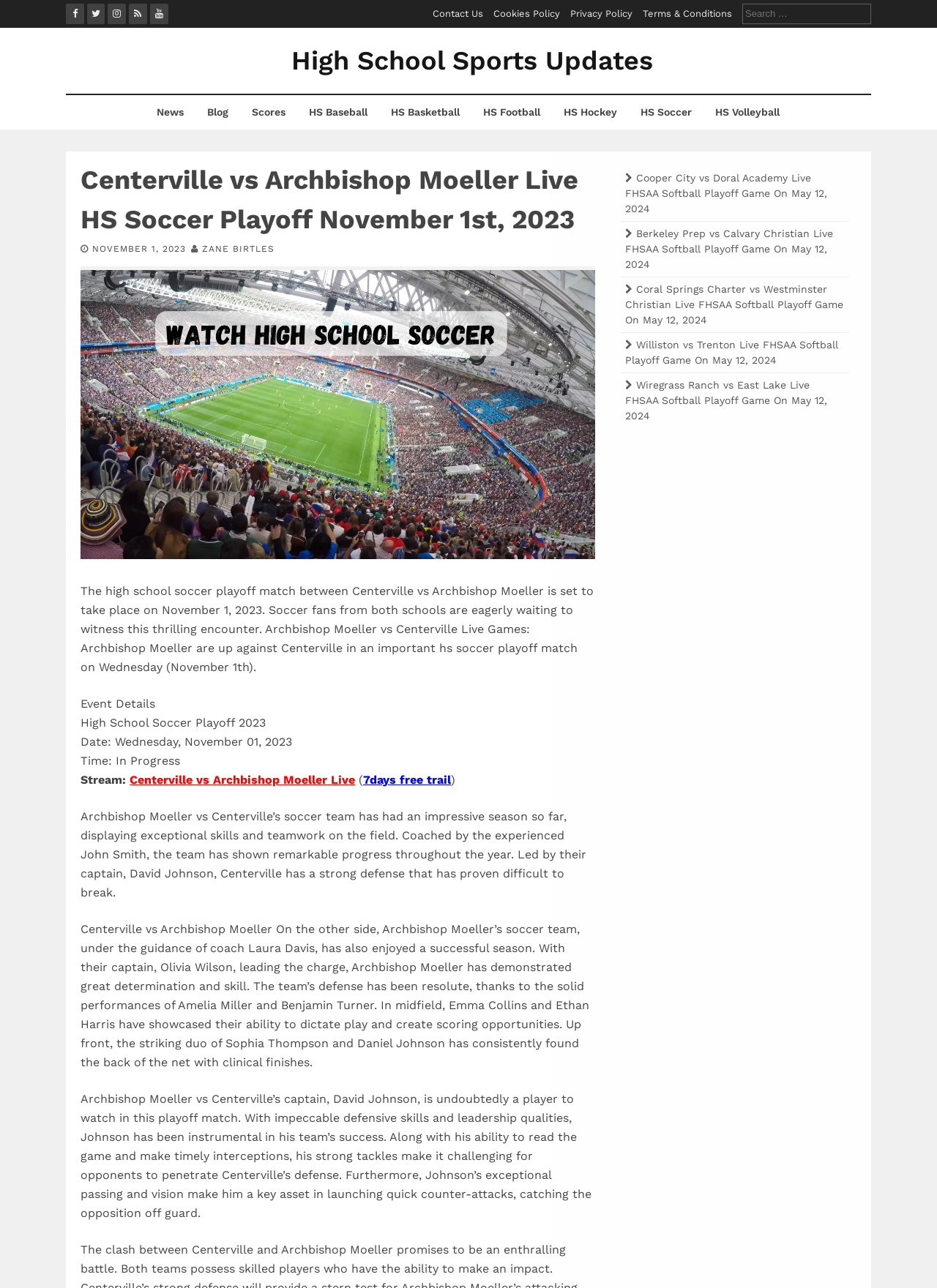Please respond to the question with a concise word or phrase:
What is the type of sport being played in the playoff match?

Soccer